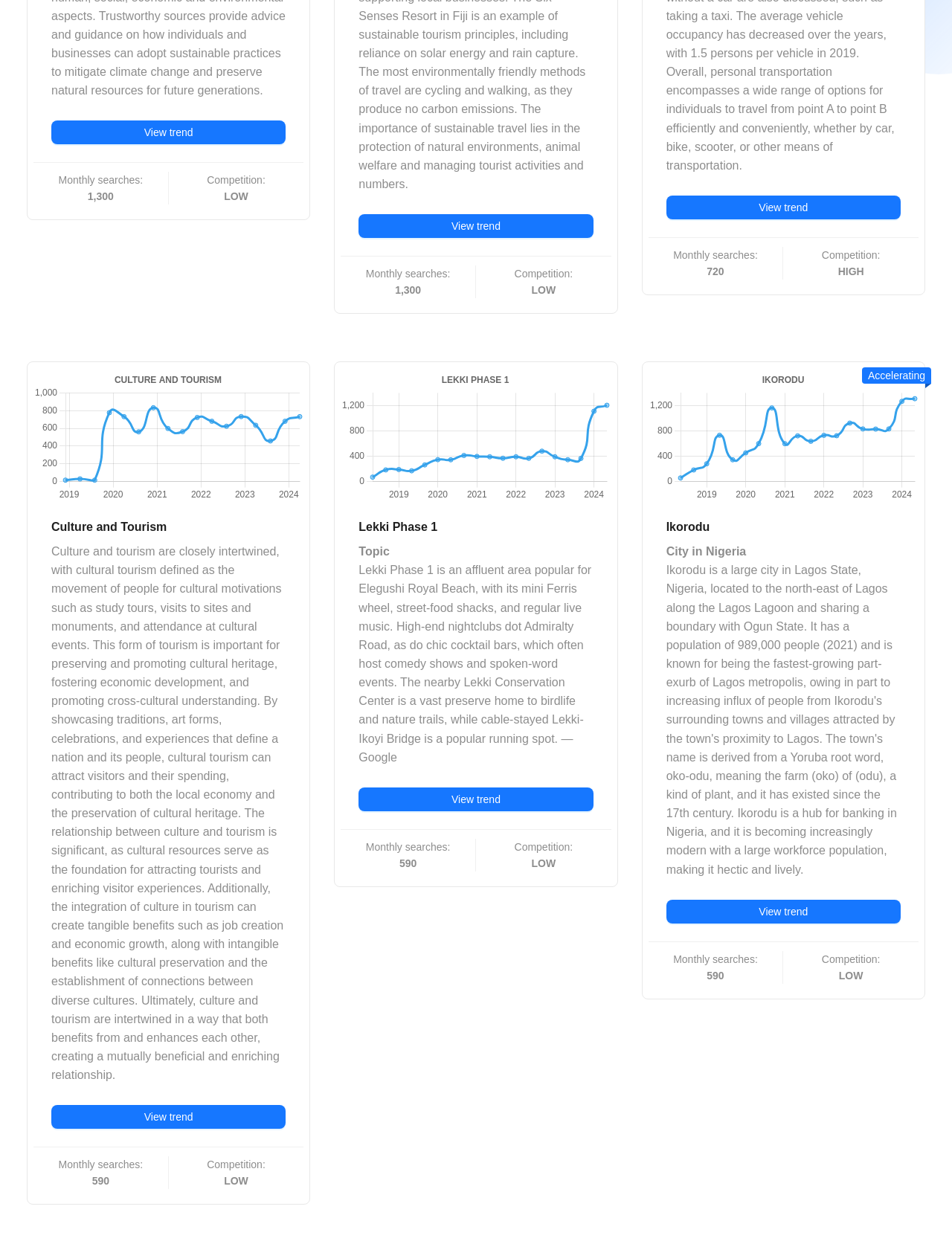Can you specify the bounding box coordinates for the region that should be clicked to fulfill this instruction: "View trend".

[0.054, 0.097, 0.3, 0.116]